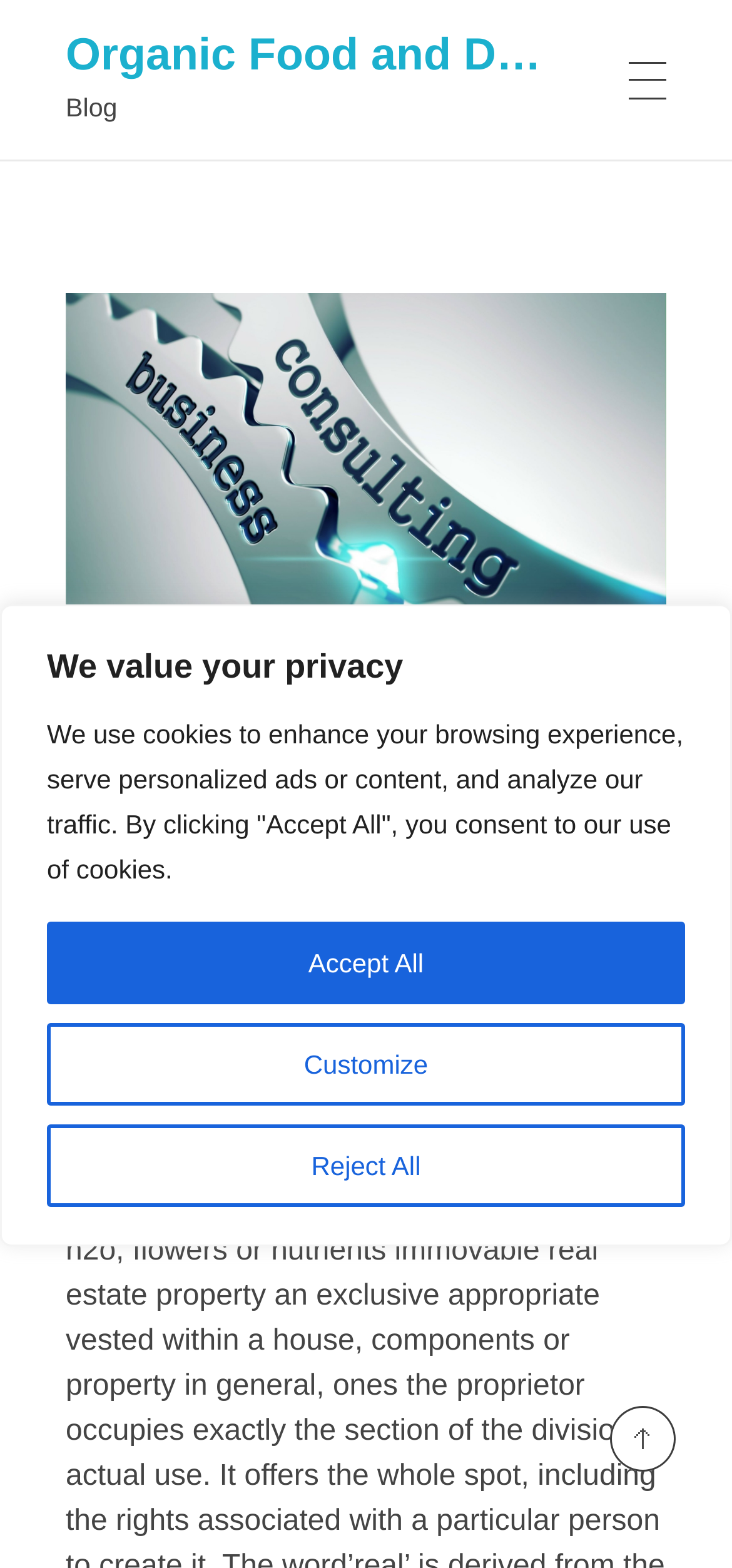Determine the bounding box for the HTML element described here: "Organic Food and Drink". The coordinates should be given as [left, top, right, bottom] with each number being a float between 0 and 1.

[0.09, 0.019, 0.791, 0.051]